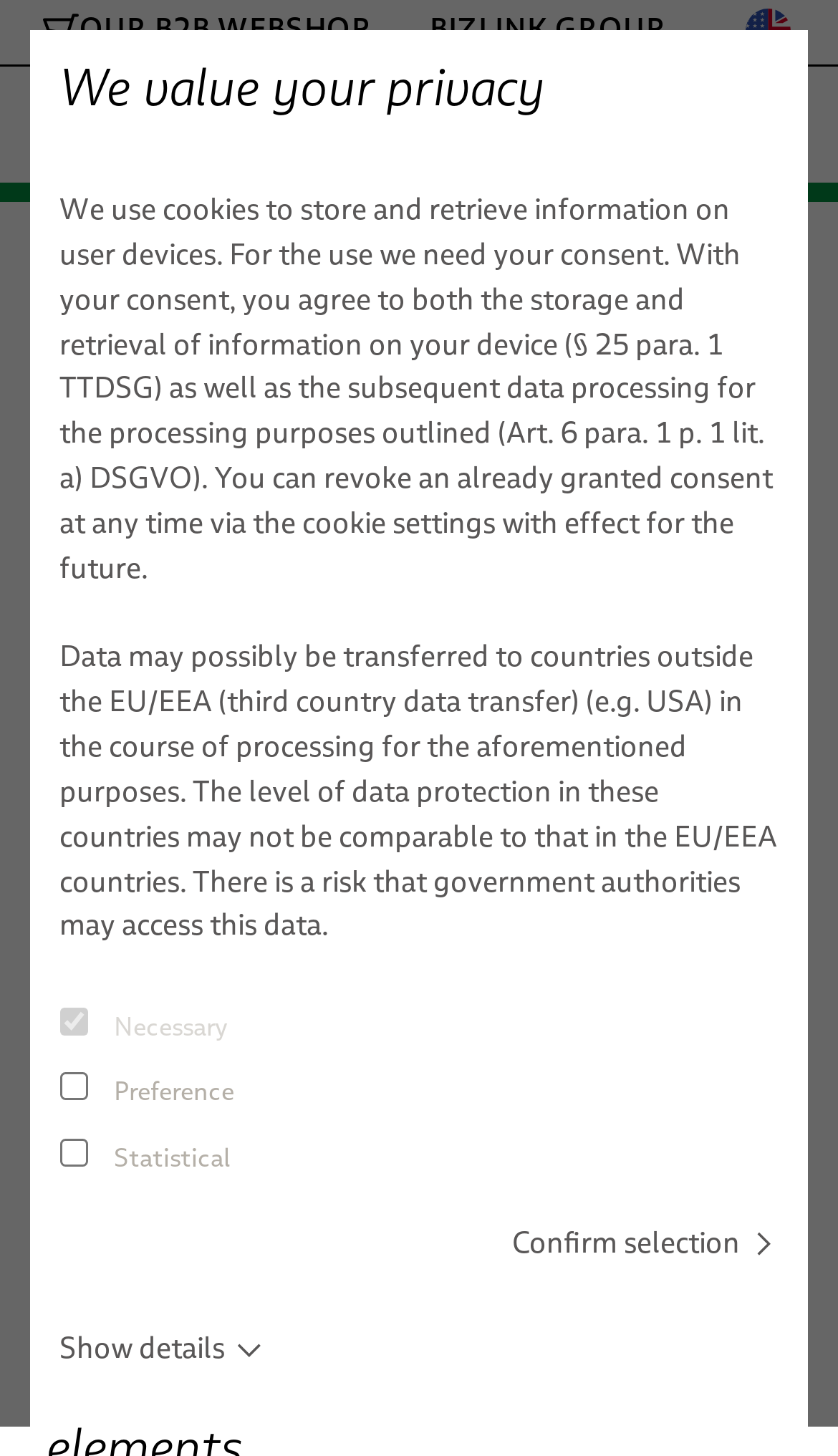Find the bounding box coordinates of the element's region that should be clicked in order to follow the given instruction: "Click the 'Confirm selection' button". The coordinates should consist of four float numbers between 0 and 1, i.e., [left, top, right, bottom].

[0.611, 0.828, 0.929, 0.879]